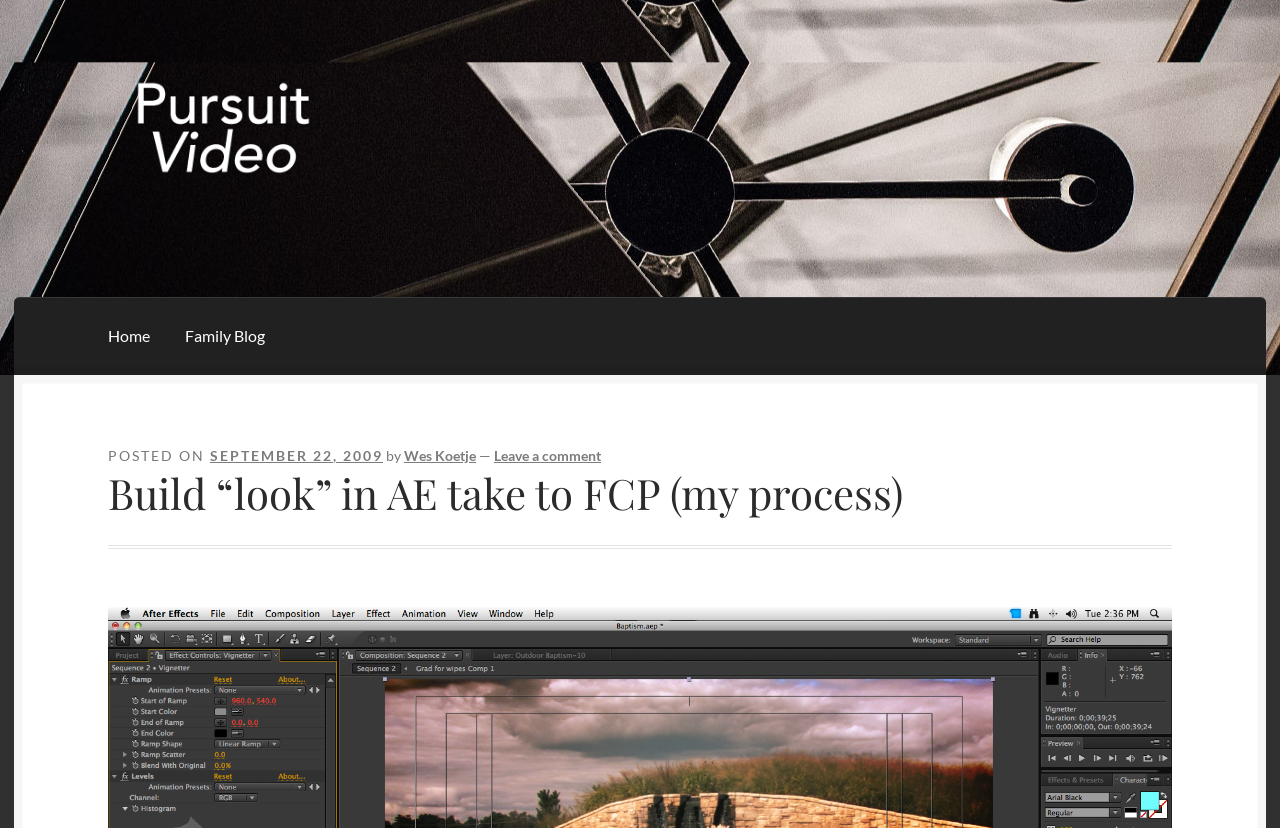What is the date of the article?
Please answer using one word or phrase, based on the screenshot.

SEPTEMBER 22, 2009